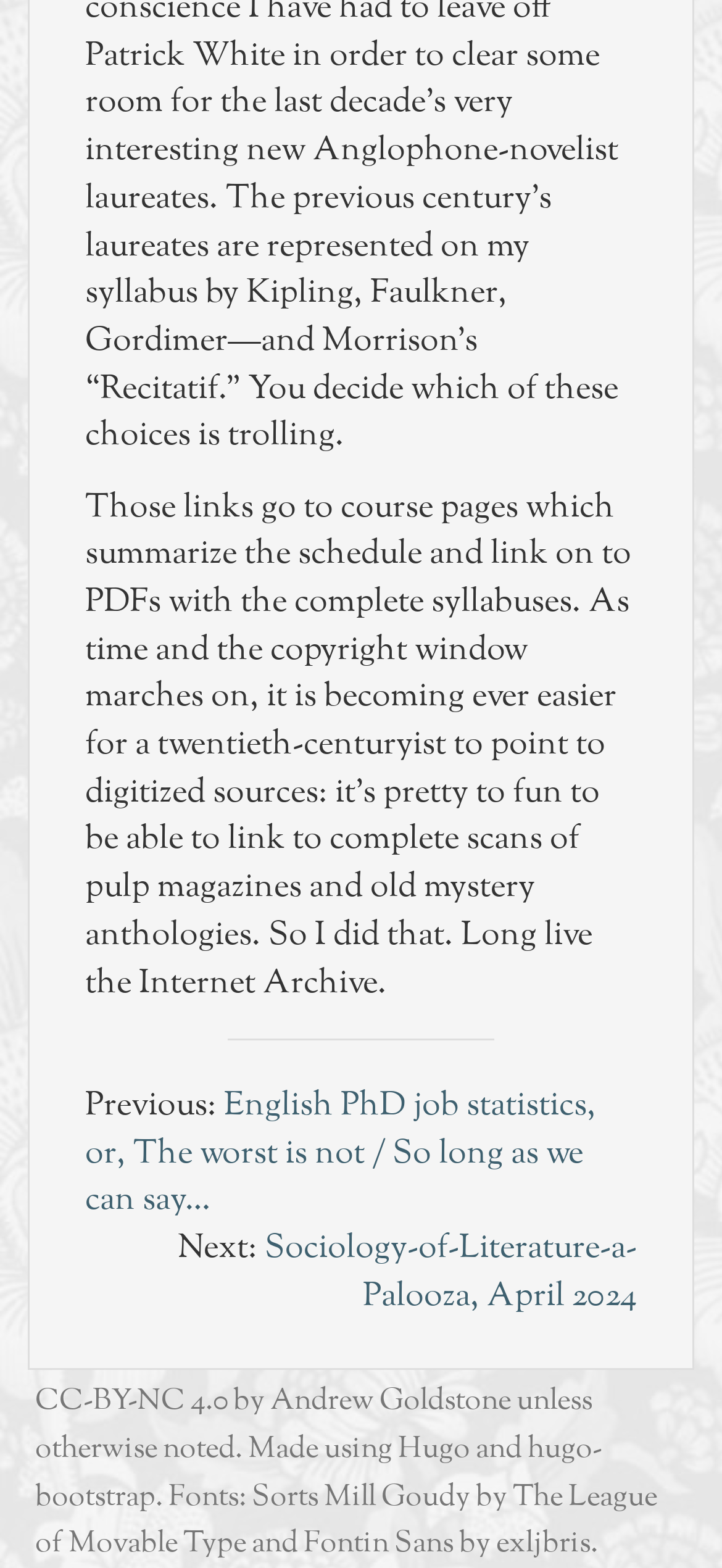Locate the bounding box coordinates of the element to click to perform the following action: 'Explore the website made with Hugo'. The coordinates should be given as four float values between 0 and 1, in the form of [left, top, right, bottom].

[0.551, 0.911, 0.651, 0.937]